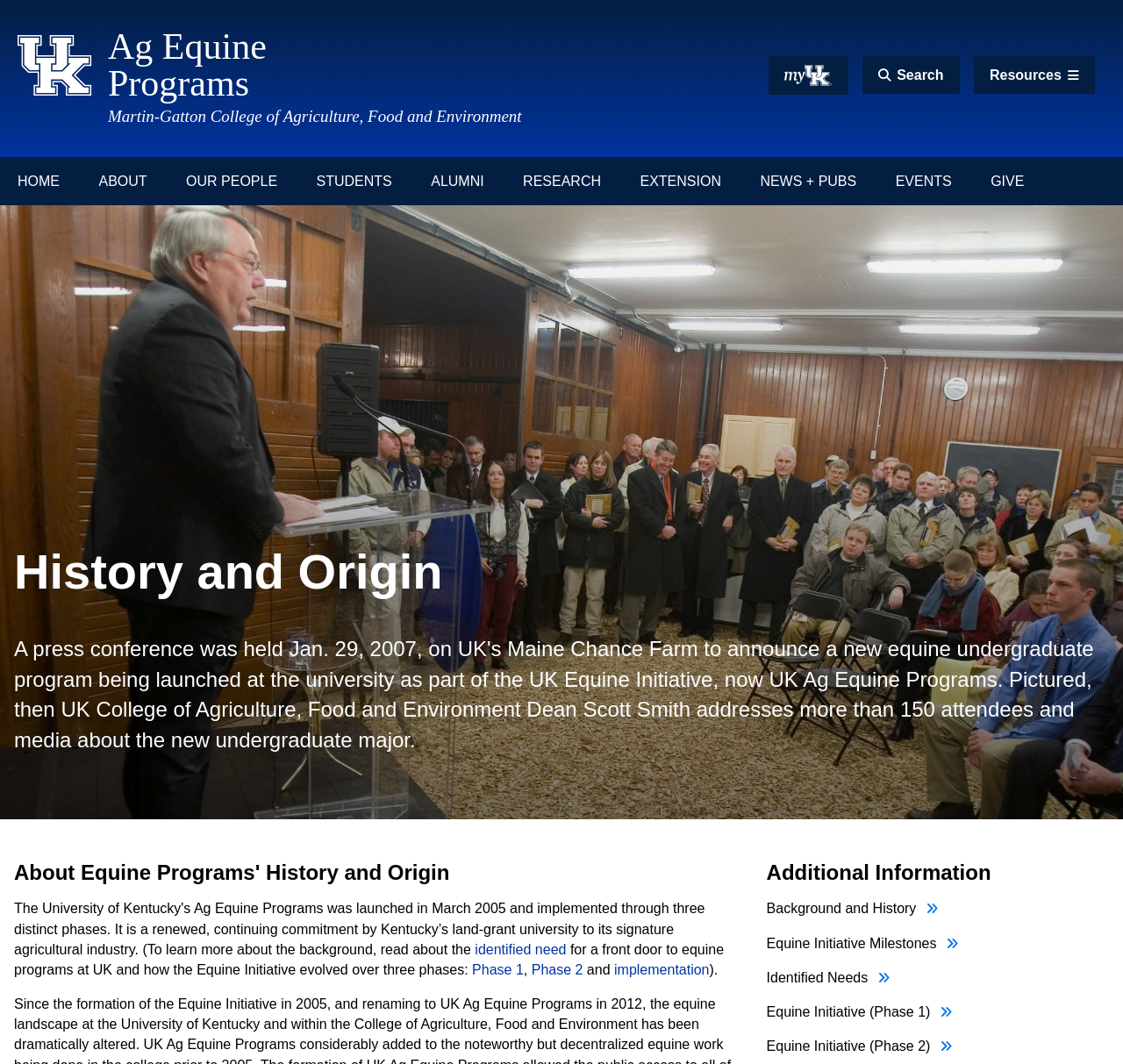Identify the text that serves as the heading for the webpage and generate it.

History and Origin